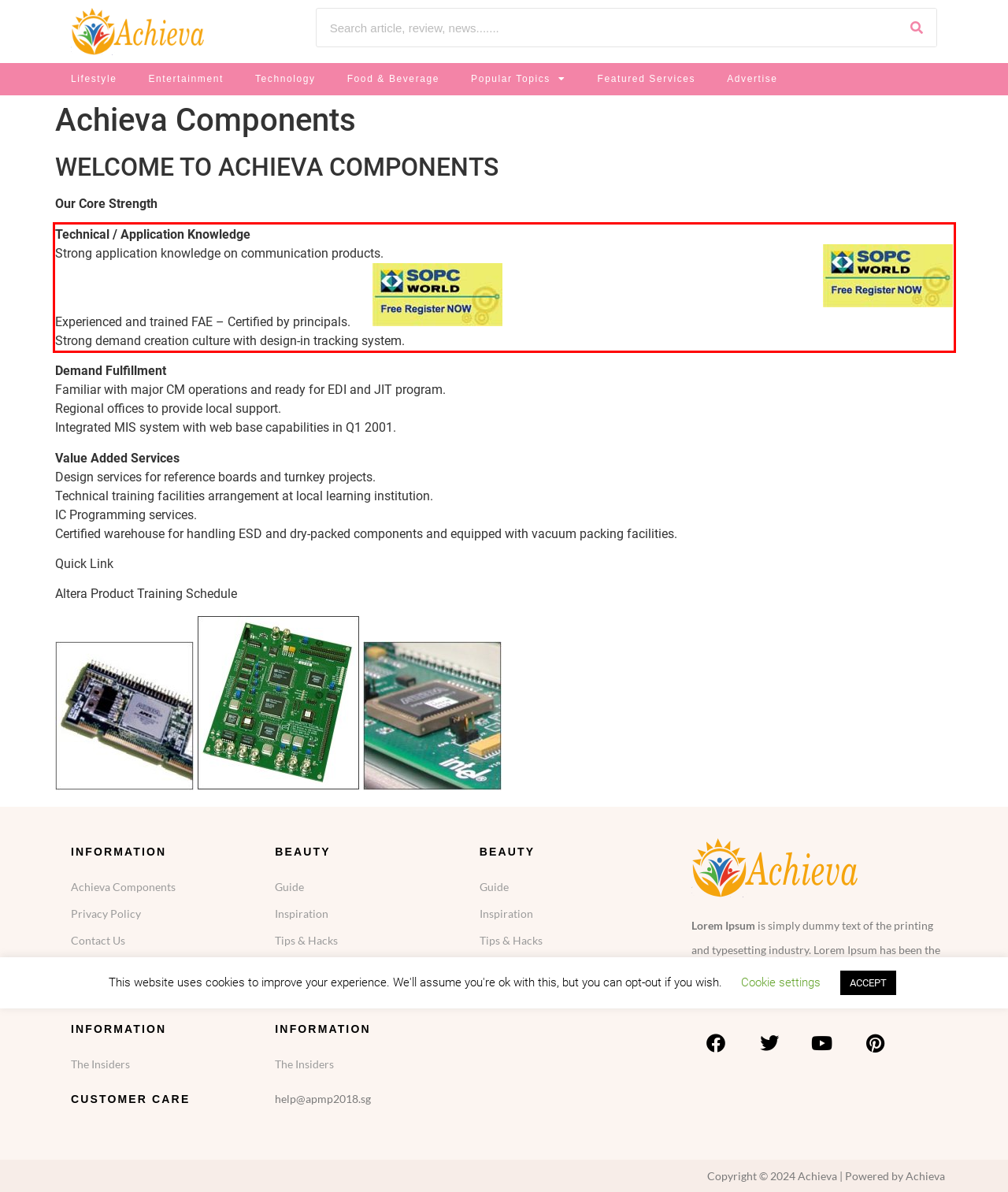Inspect the webpage screenshot that has a red bounding box and use OCR technology to read and display the text inside the red bounding box.

Technical / Application Knowledge Strong application knowledge on communication products. Experienced and trained FAE – Certified by principals. Strong demand creation culture with design-in tracking system.